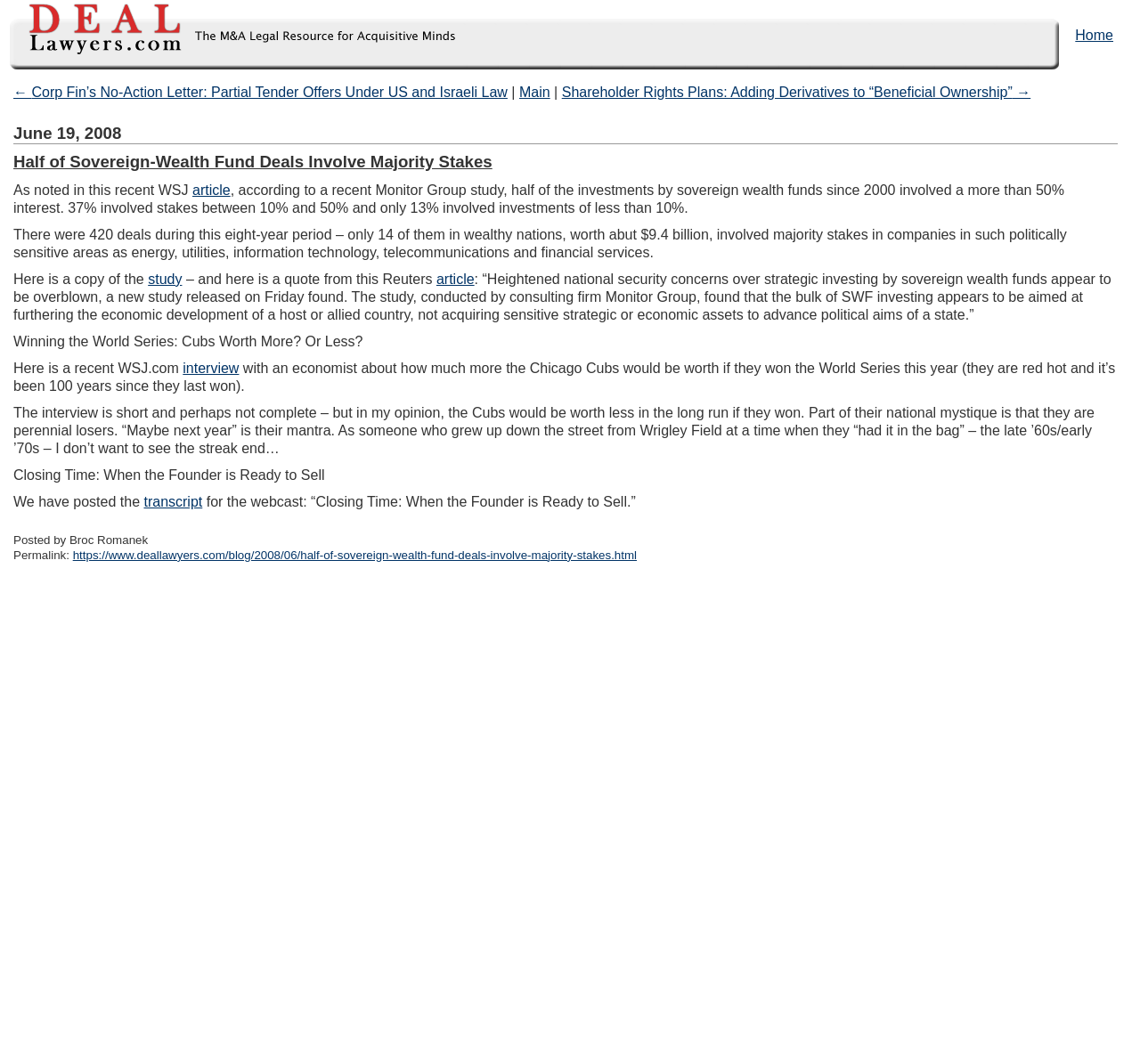Can you pinpoint the bounding box coordinates for the clickable element required for this instruction: "Visit the permalink of the current post"? The coordinates should be four float numbers between 0 and 1, i.e., [left, top, right, bottom].

[0.064, 0.515, 0.559, 0.528]